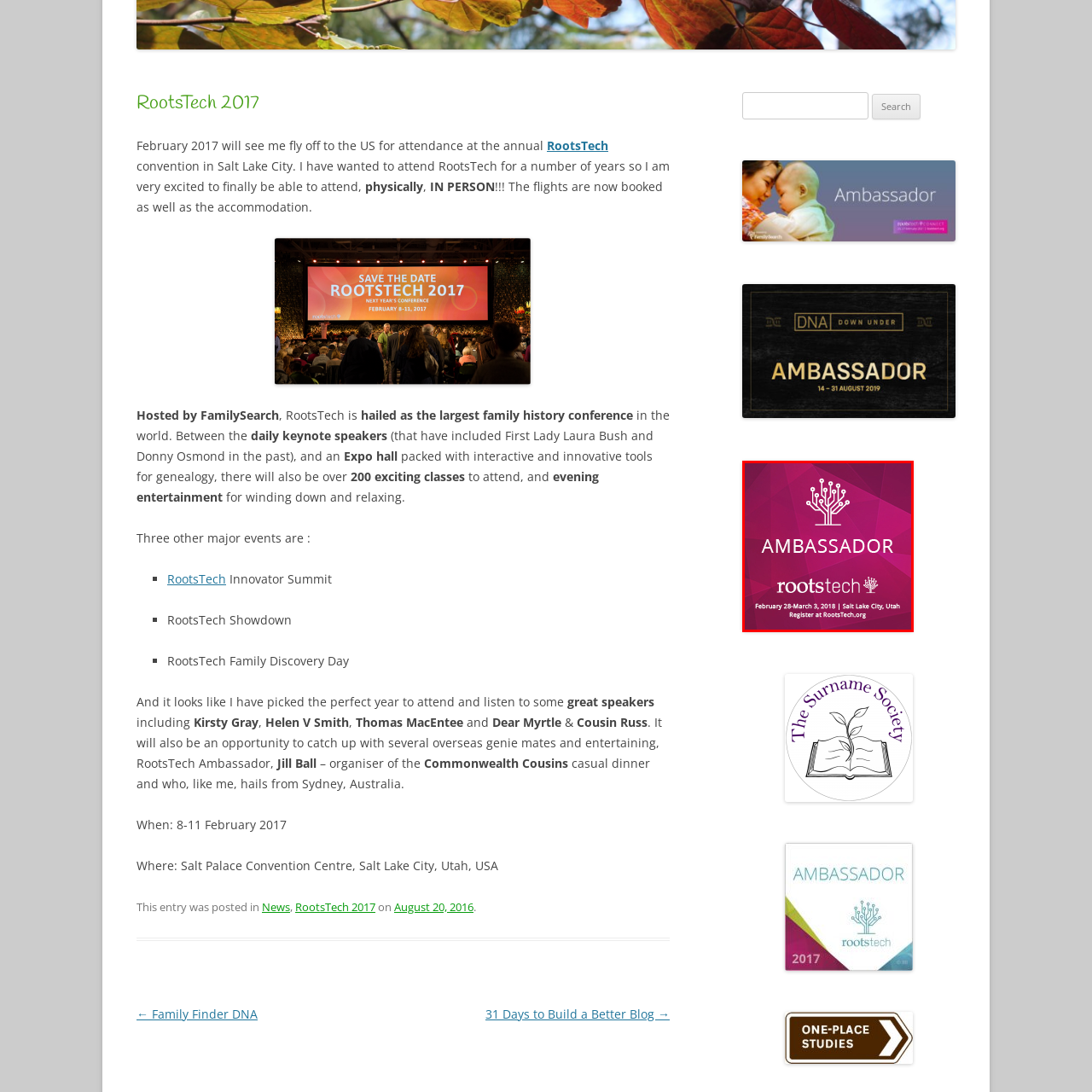Look closely at the part of the image inside the red bounding box, then respond in a word or phrase: What is the significance of the stylized tree icon?

roots and family connections